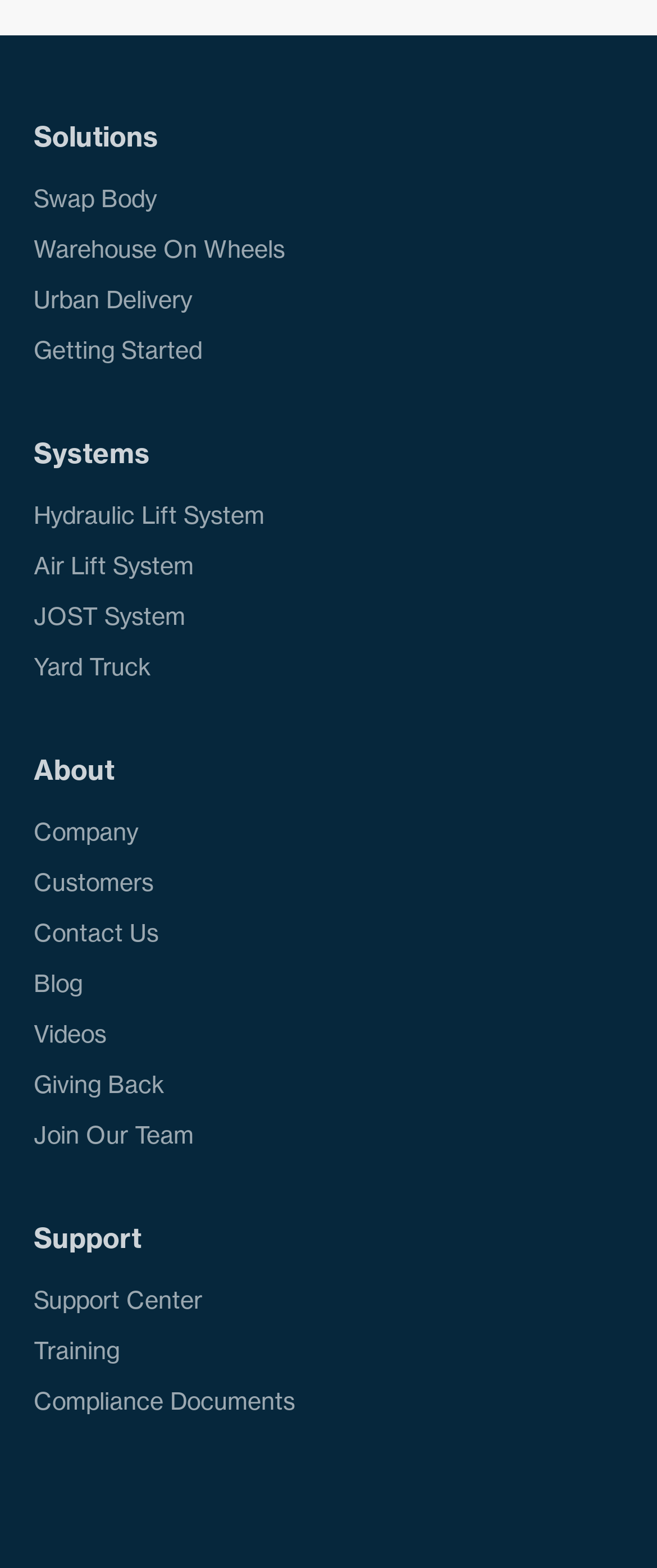Please locate the bounding box coordinates of the element that should be clicked to complete the given instruction: "Get information about hydraulic lift system".

[0.051, 0.316, 0.487, 0.342]